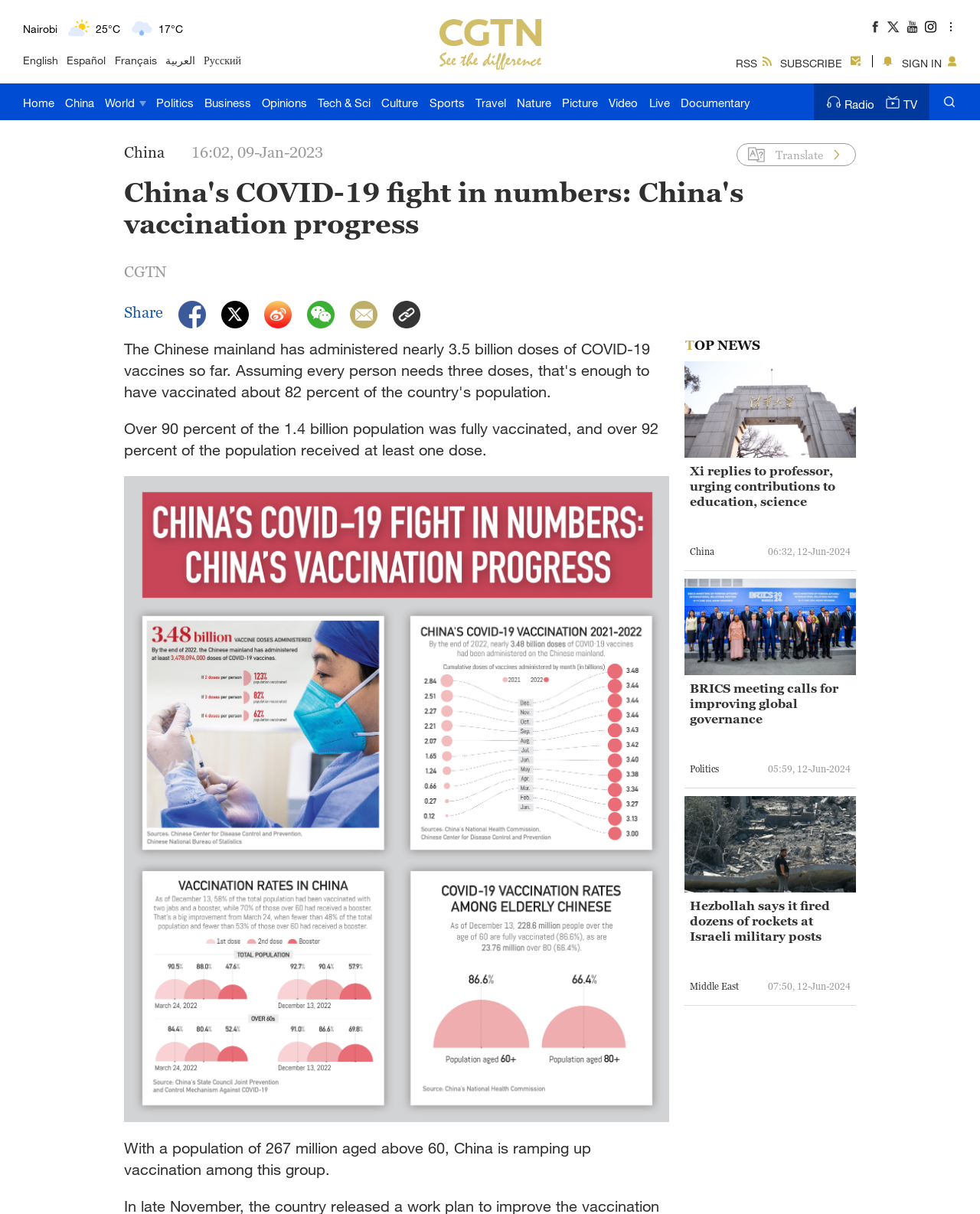How many language options are available on this webpage?
Give a one-word or short-phrase answer derived from the screenshot.

6